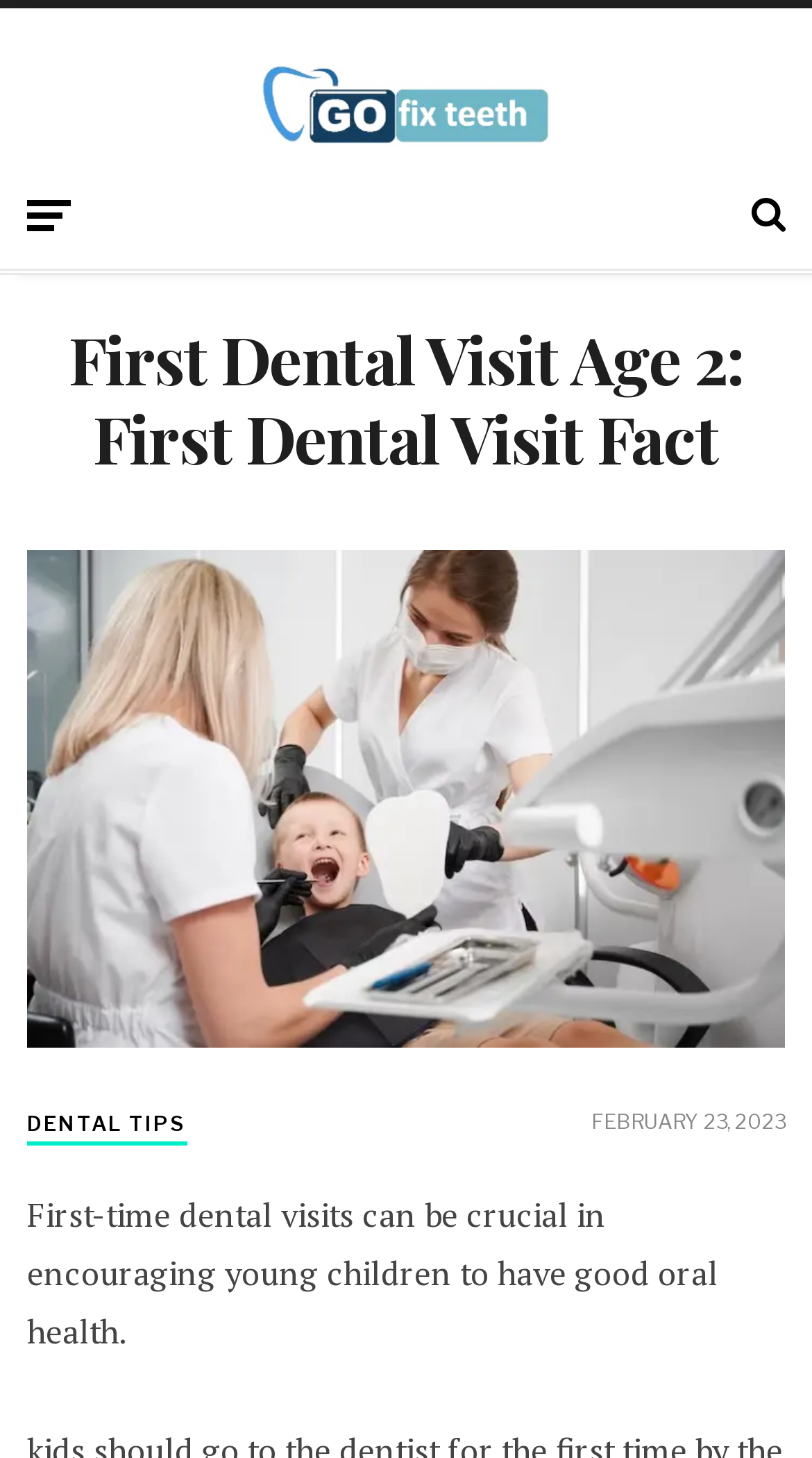Identify and provide the main heading of the webpage.

First Dental Visit Age 2: First Dental Visit Fact